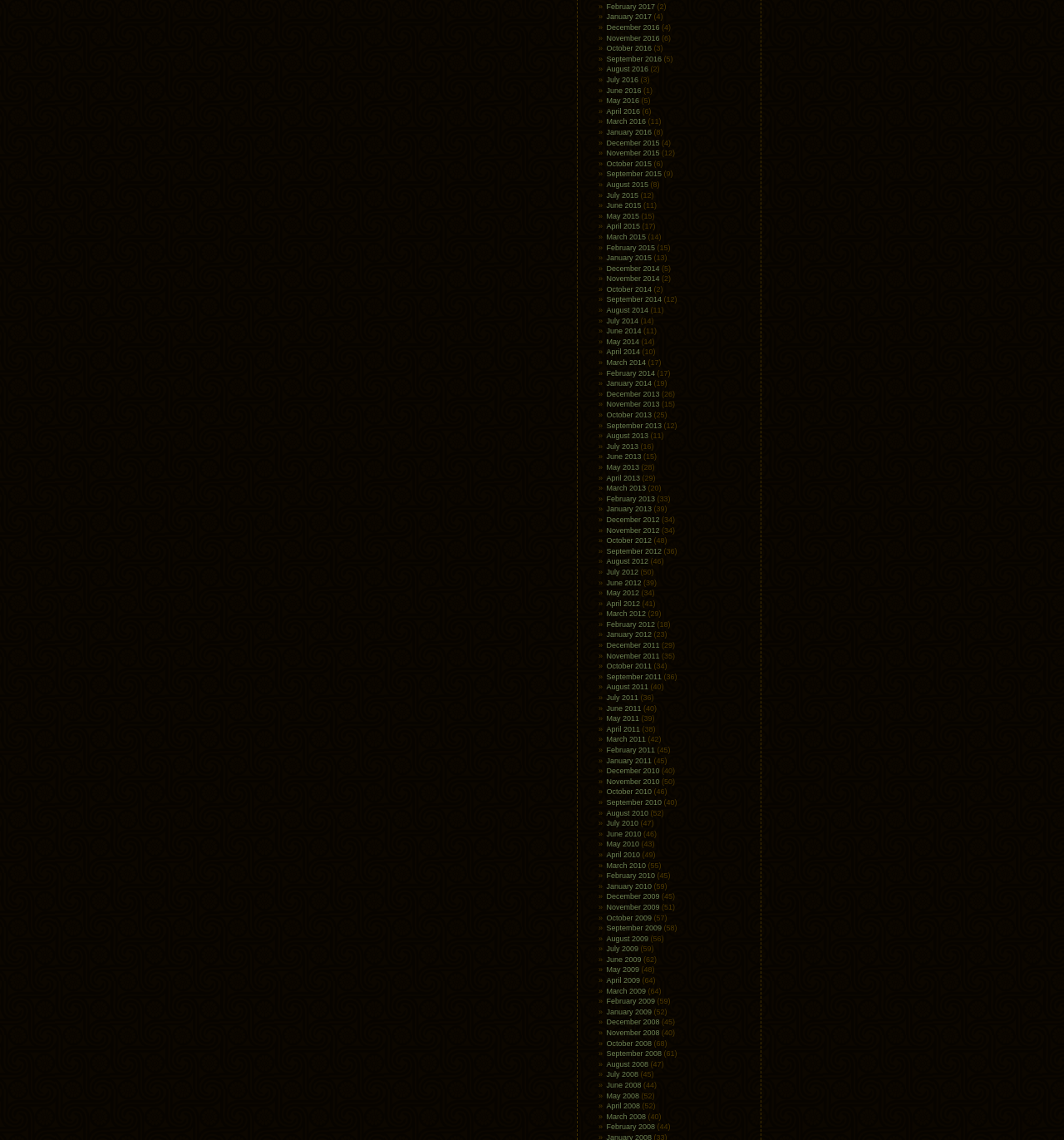Can you show the bounding box coordinates of the region to click on to complete the task described in the instruction: "View February 2017"?

[0.57, 0.002, 0.616, 0.009]